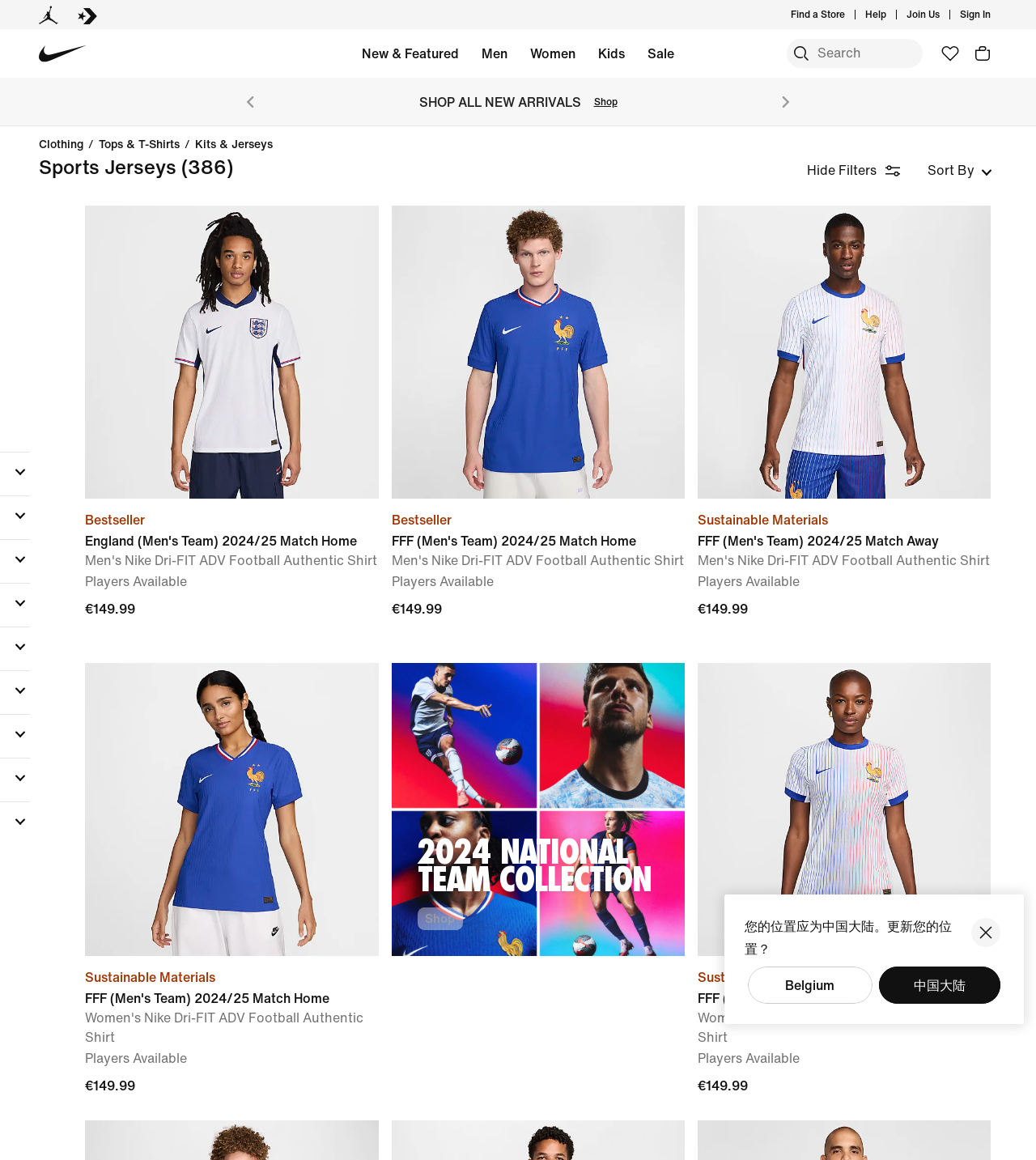Find and provide the bounding box coordinates for the UI element described here: "Sleeveless & Tank Tops". The coordinates should be given as four float numbers between 0 and 1: [left, top, right, bottom].

[0.041, 0.243, 0.185, 0.281]